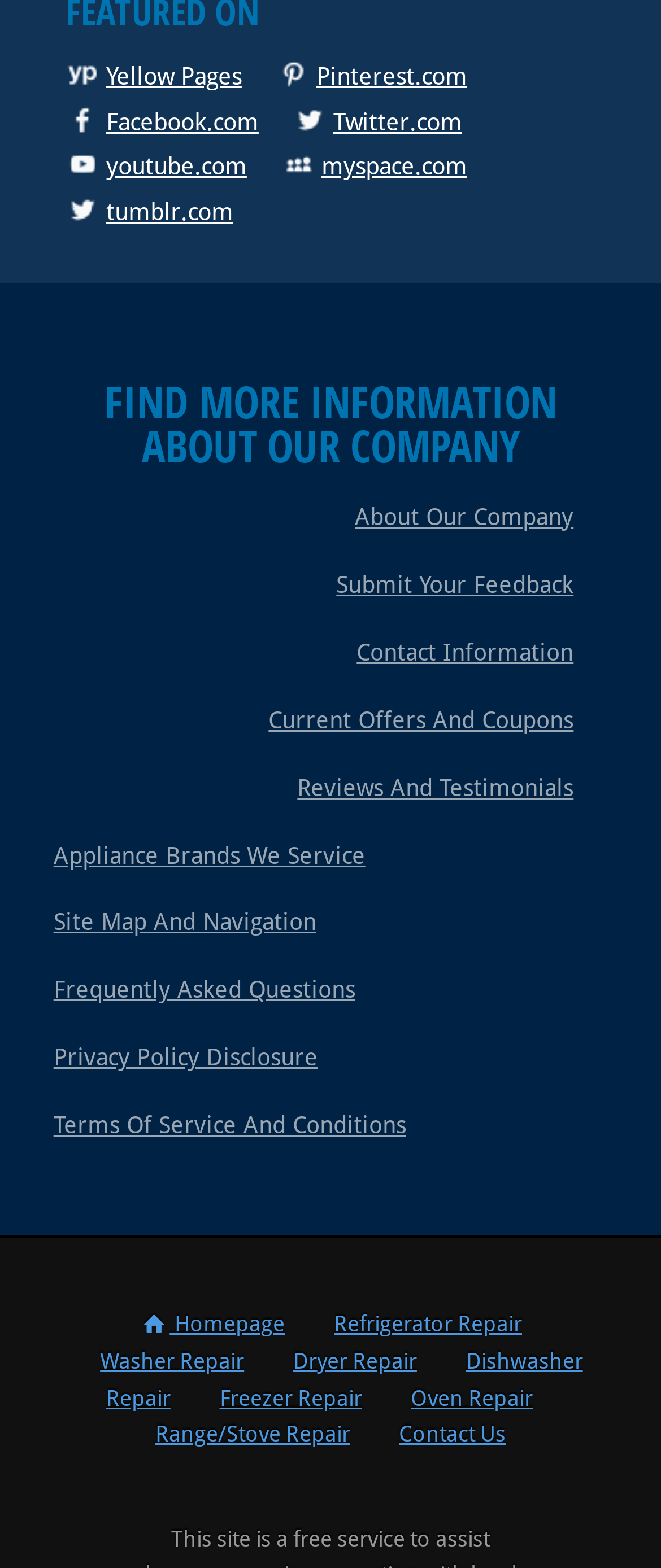Find the bounding box coordinates of the element I should click to carry out the following instruction: "Go to homepage".

[0.177, 0.823, 0.464, 0.867]